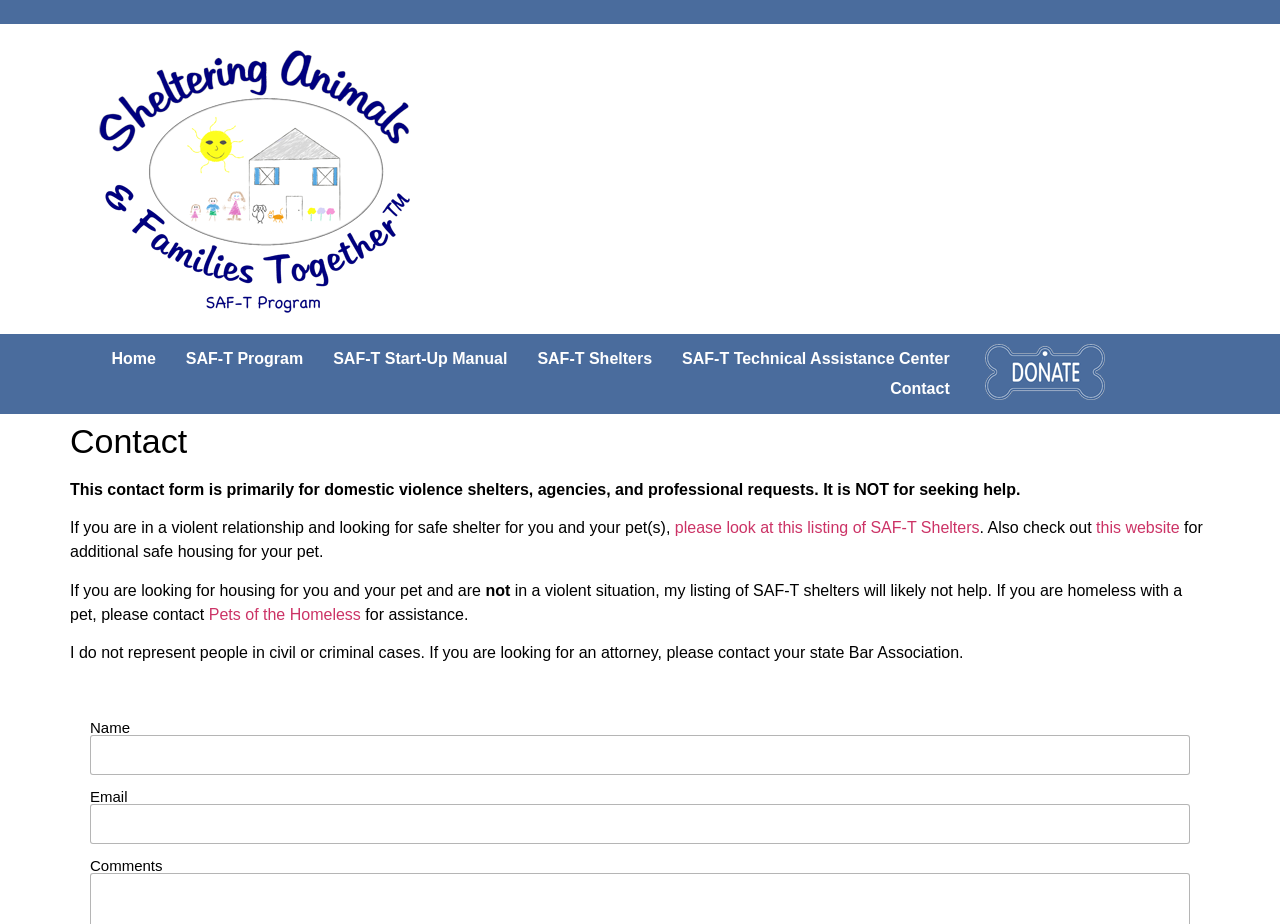Please give a succinct answer to the question in one word or phrase:
What information is required to submit the contact form?

Name and Email